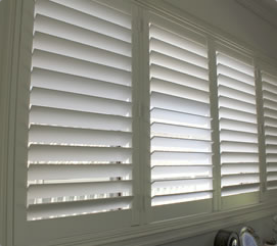What is the color of the shutters' finish?
From the details in the image, provide a complete and detailed answer to the question.

The caption describes the shutters as having a clean lines and crisp white finish, which enhances the overall decor of the room.